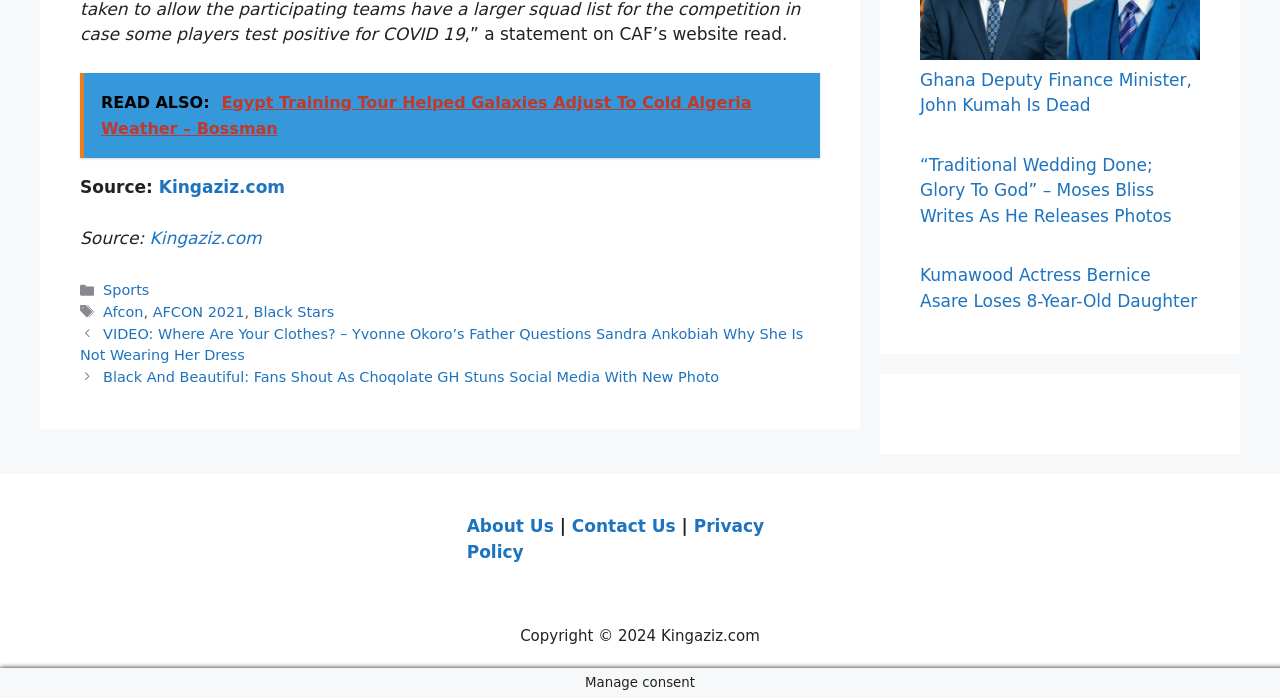What is the category of the post 'VIDEO: Where Are Your Clothes? – Yvonne Okoro’s Father Questions Sandra Ankobiah Why She Is Not Wearing Her Dress'?
Give a comprehensive and detailed explanation for the question.

The category of the post can be determined by looking at the footer section of the webpage, where it lists 'Categories' and 'Tags'. Under 'Categories', it lists 'Sports', which is the category of the post.